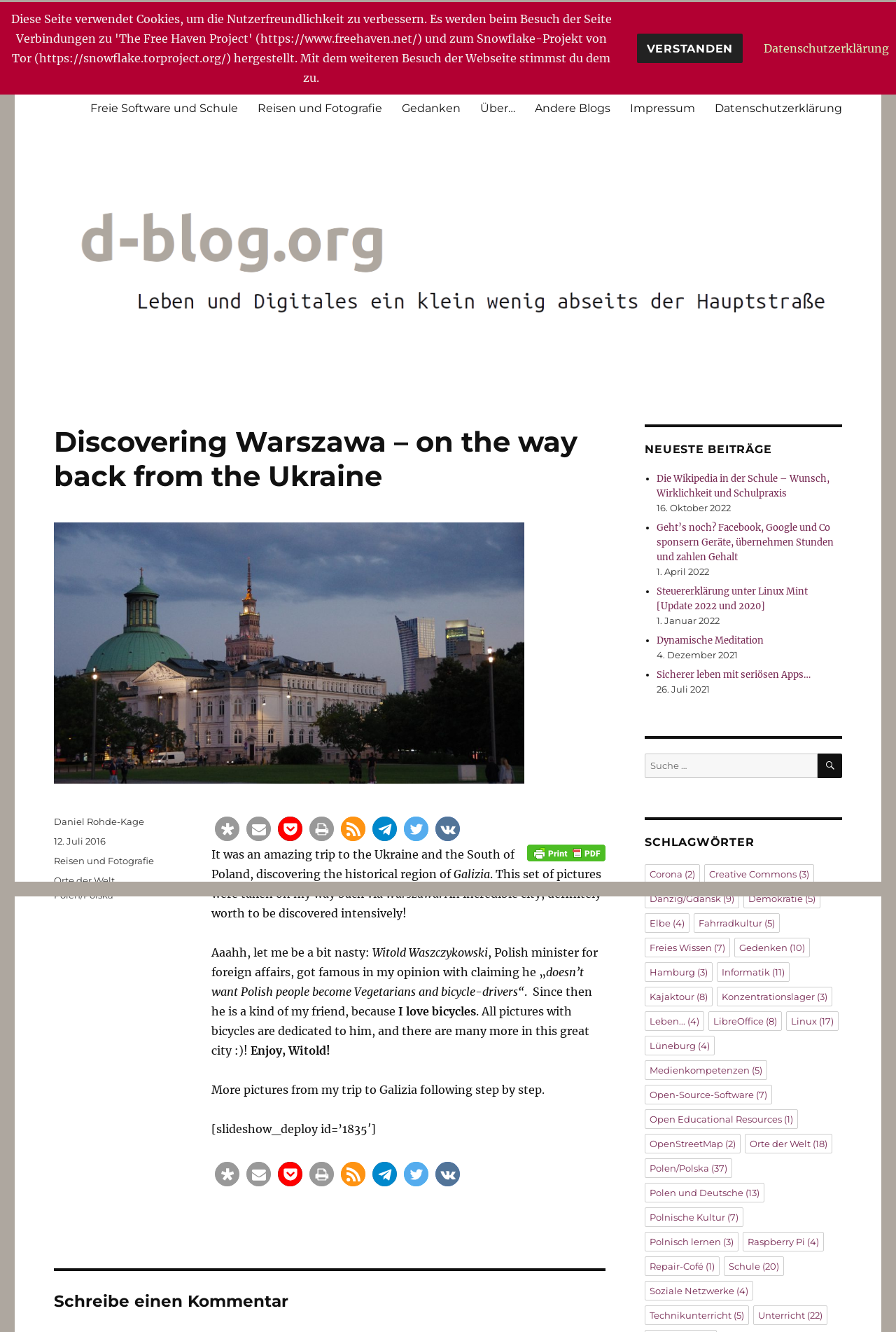Locate and extract the text of the main heading on the webpage.

Discovering Warszawa – on the way back from the Ukraine